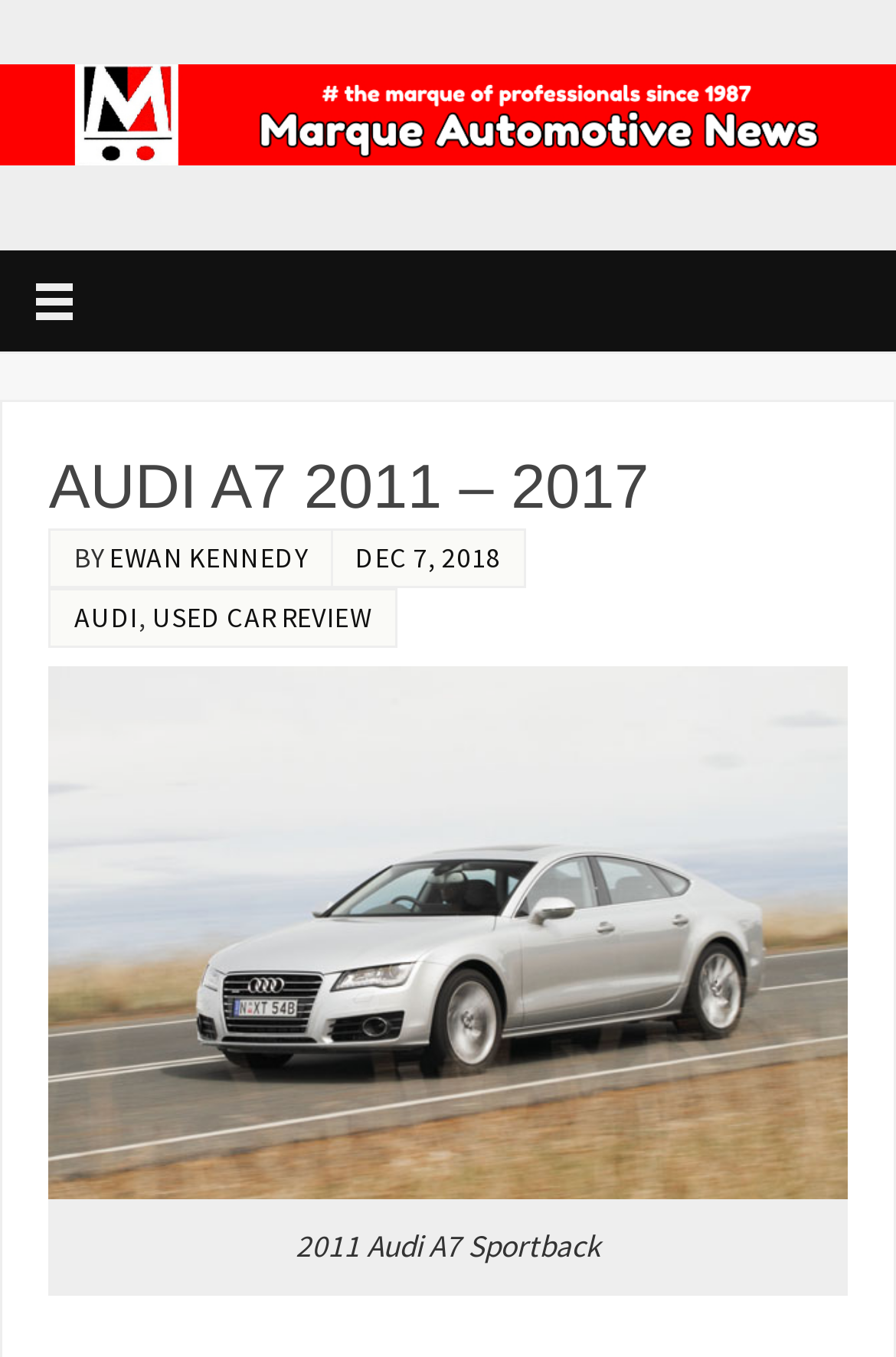When was the article published?
Please provide a detailed and comprehensive answer to the question.

The publication date of the article can be found by looking at the time stamp 'DEC 7, 2018' which is located below the author's name 'Ewan Kennedy'.